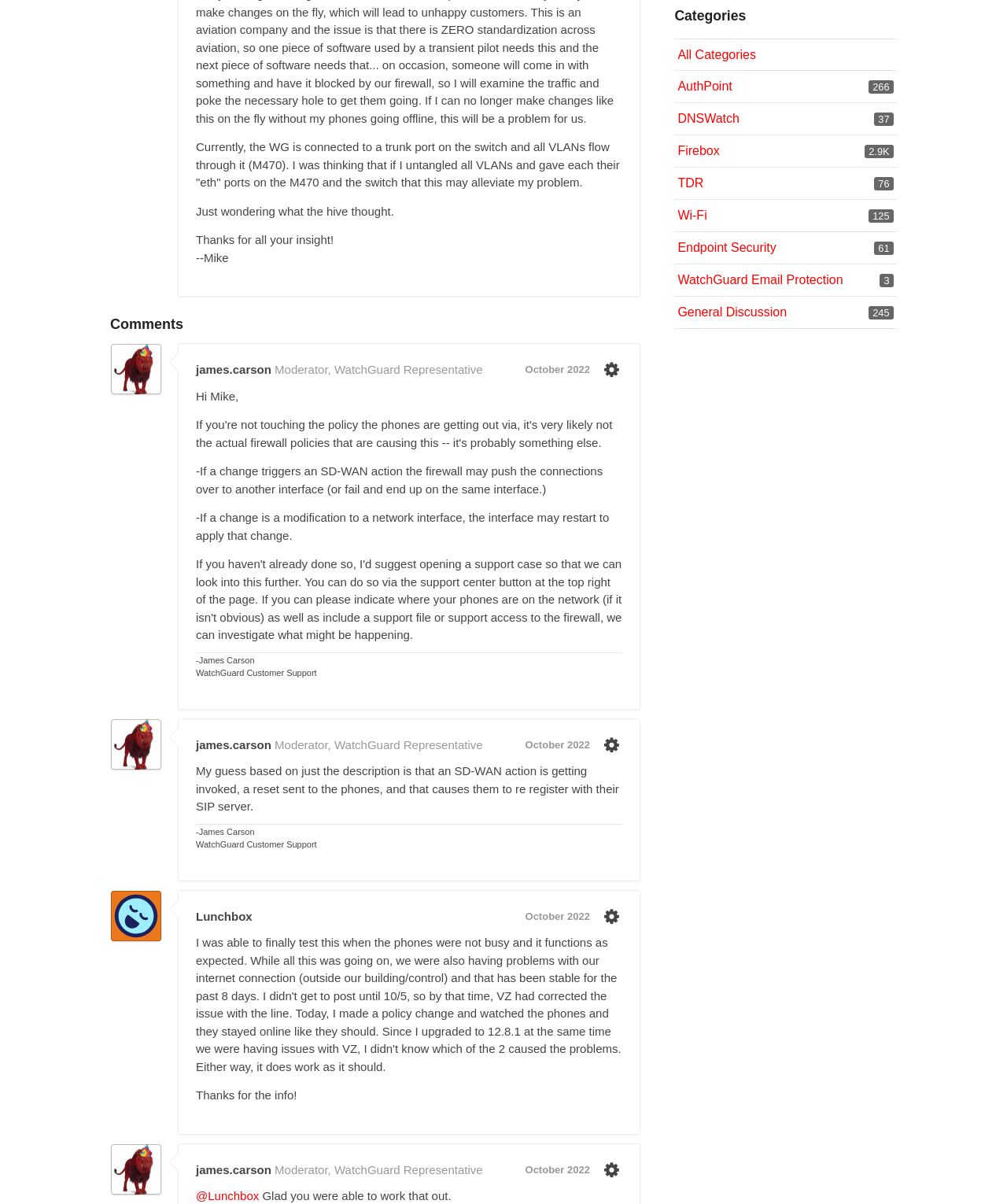Using the element description provided, determine the bounding box coordinates in the format (top-left x, top-left y, bottom-right x, bottom-right y). Ensure that all values are floating point numbers between 0 and 1. Element description: Lunchbox

[0.195, 0.756, 0.251, 0.767]